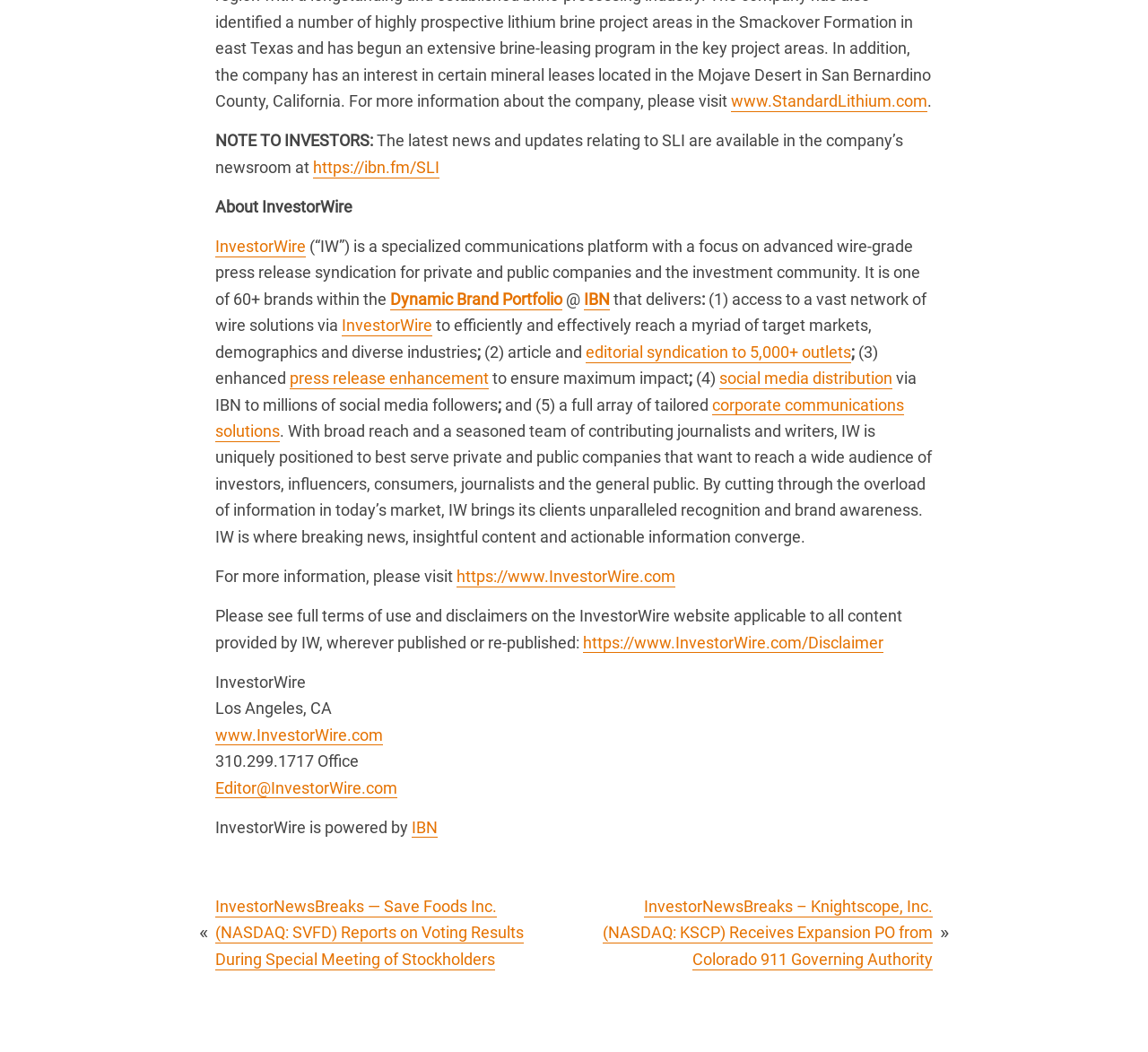Using the description: "Commercial Heating System Repair", identify the bounding box of the corresponding UI element in the screenshot.

None